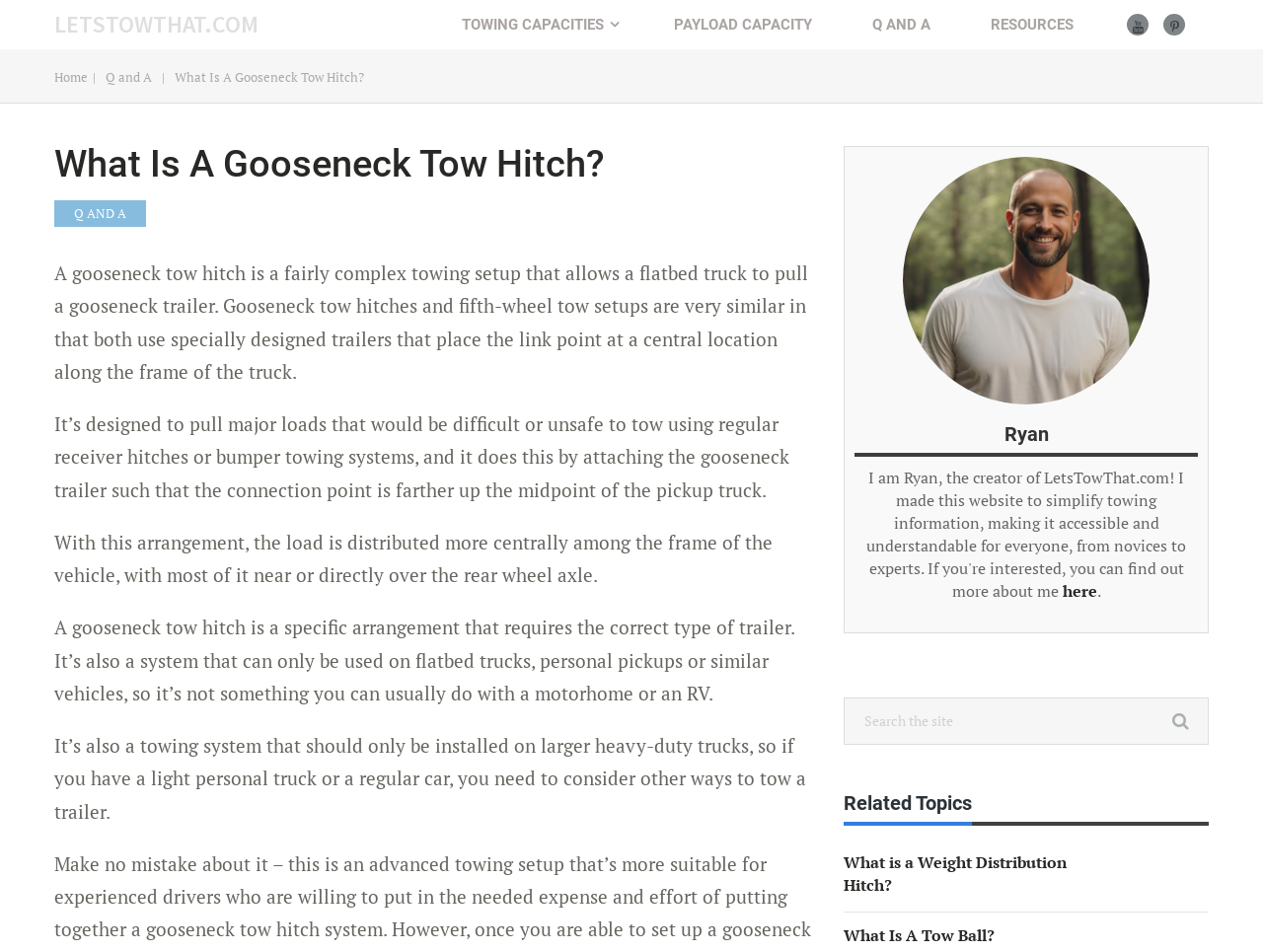Please identify the bounding box coordinates of the element I should click to complete this instruction: 'Click on the 'Q and A' link'. The coordinates should be given as four float numbers between 0 and 1, like this: [left, top, right, bottom].

[0.084, 0.072, 0.12, 0.09]